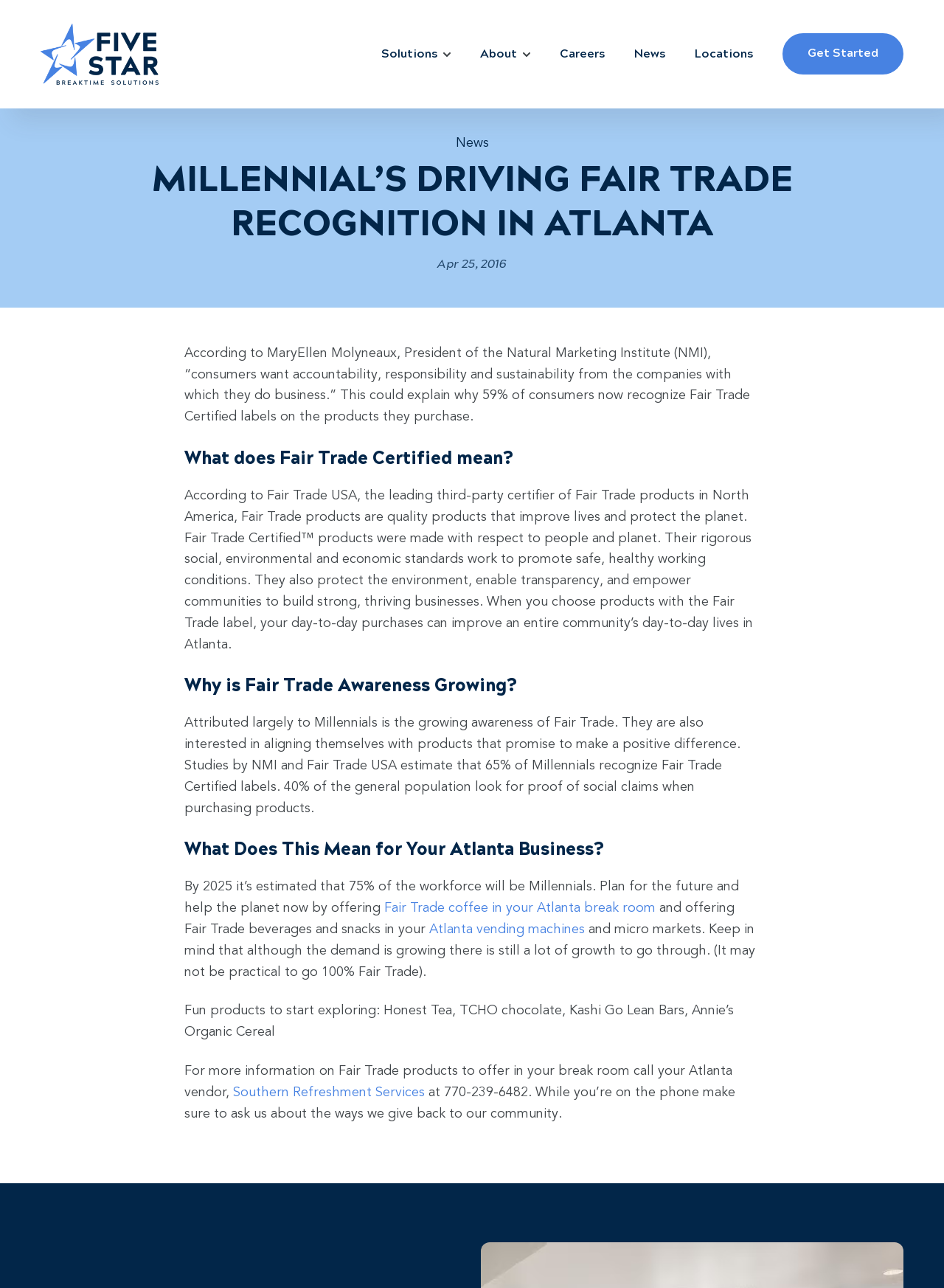Who is quoted in the article?
Please provide a detailed and thorough answer to the question.

I found a static text element that mentions 'According to MaryEllen Molyneaux, President of the Natural Marketing Institute (NMI)', which suggests that she is quoted in the article.